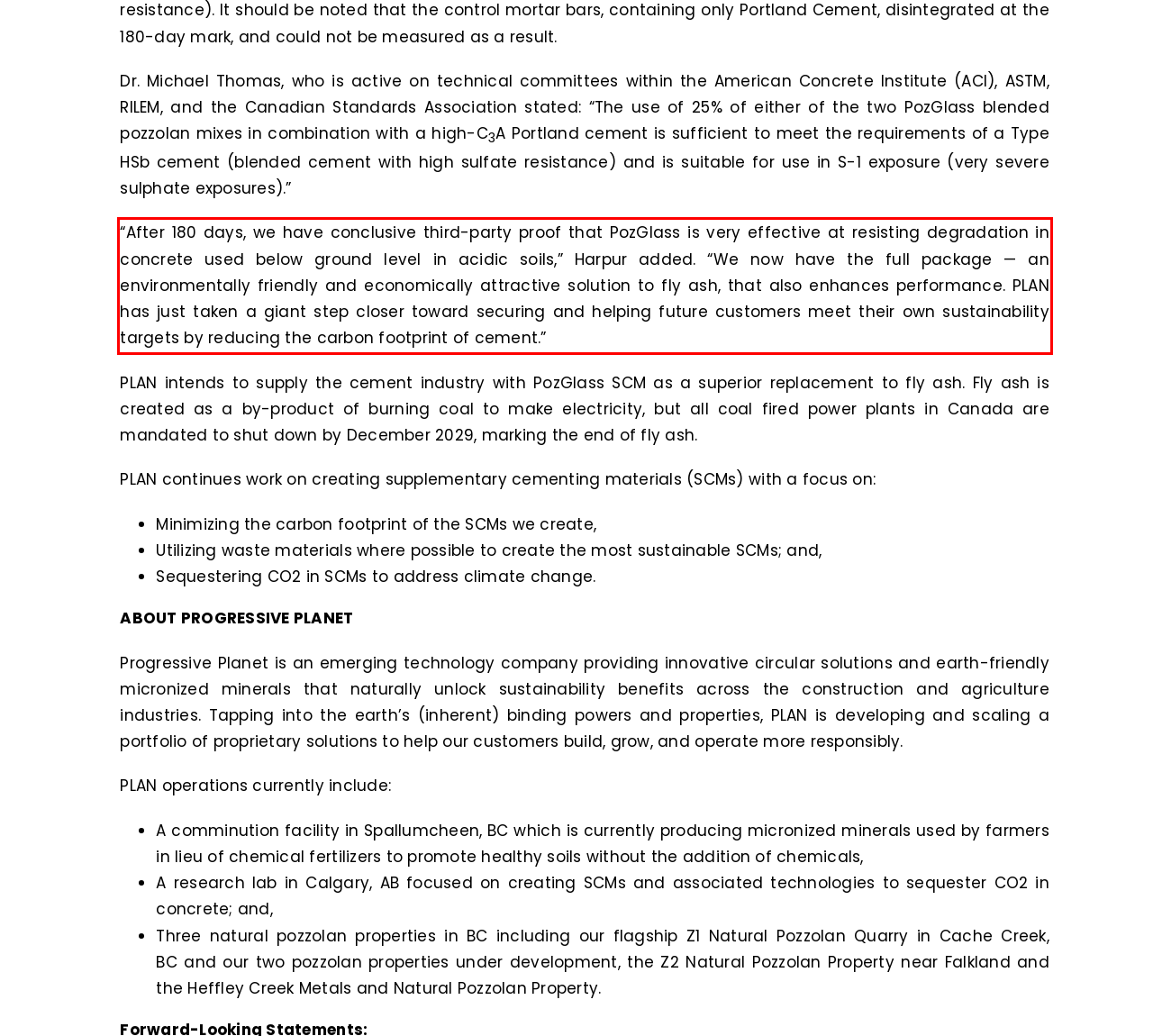The screenshot you have been given contains a UI element surrounded by a red rectangle. Use OCR to read and extract the text inside this red rectangle.

“After 180 days, we have conclusive third-party proof that PozGlass is very effective at resisting degradation in concrete used below ground level in acidic soils,” Harpur added. “We now have the full package — an environmentally friendly and economically attractive solution to fly ash, that also enhances performance. PLAN has just taken a giant step closer toward securing and helping future customers meet their own sustainability targets by reducing the carbon footprint of cement.”